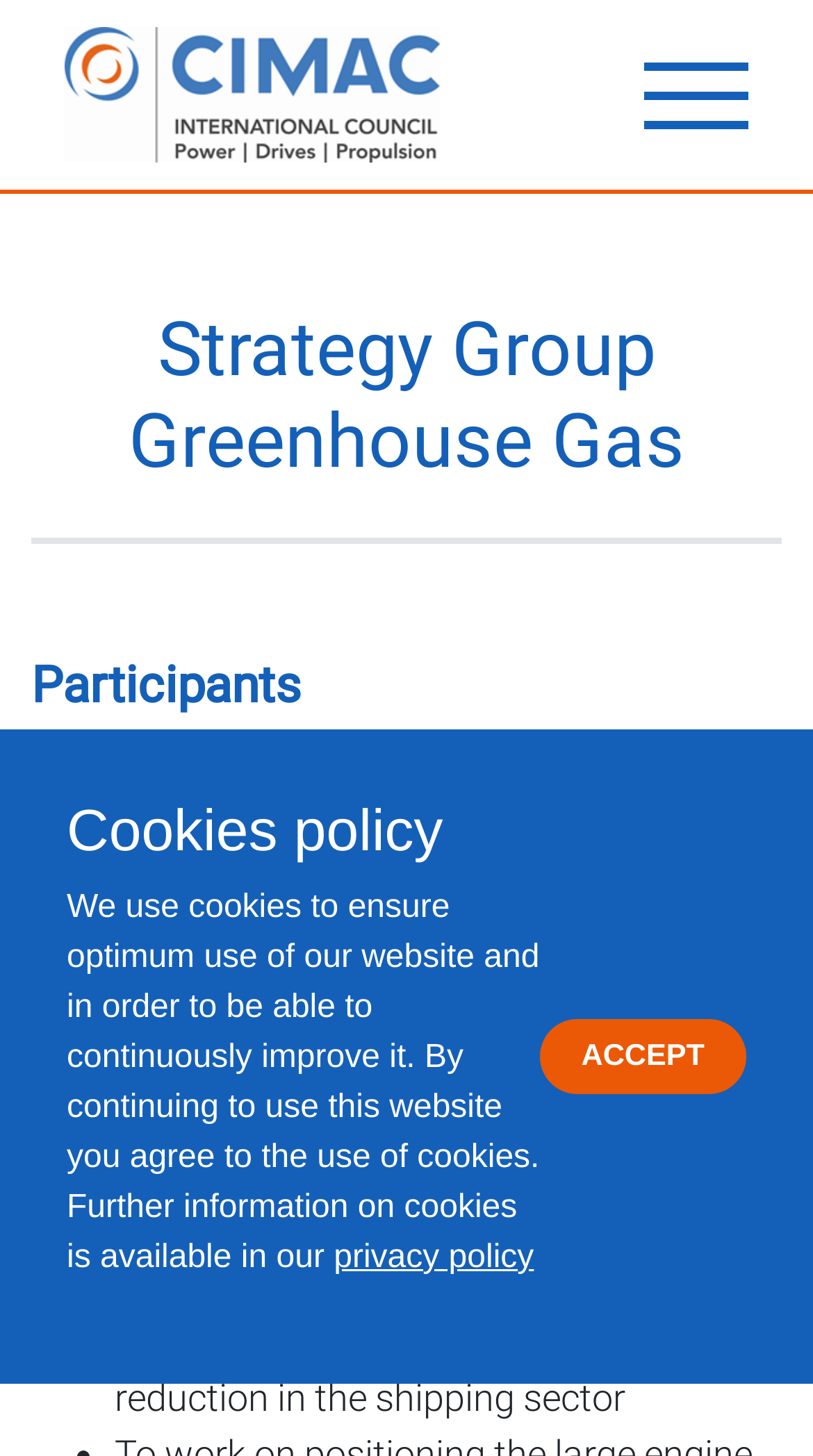Explain the webpage in detail, including its primary components.

The webpage is about the CIMAC Greenhouse Gas Strategy Group. At the top of the page, there is a navigation toggle button on the right side. Below it, there is a heading that displays the title "Strategy Group Greenhouse Gas | CIMAC". 

A prominent cookie consent dialog box is displayed in the middle of the page, taking up about half of the screen. The dialog box has a heading "Cookies policy" and a paragraph of text explaining the use of cookies on the website. There are two buttons within the dialog box: "learn more about cookies" and "dismiss cookie message". The "learn more about cookies" button has a link to the privacy policy.

Below the cookie consent dialog box, there are three headings: "Strategy Group Greenhouse Gas", "Participants", and "Aim and scope of the GHG Strategy Group". The "Participants" section has two paragraphs of text describing the members of the CIMAC Greenhouse Gas Strategy Group. The "Aim and scope of the GHG Strategy Group" section has a bullet point list, with one item describing the goal of the strategy group to work on reducing greenhouse gas emissions in the shipping sector.